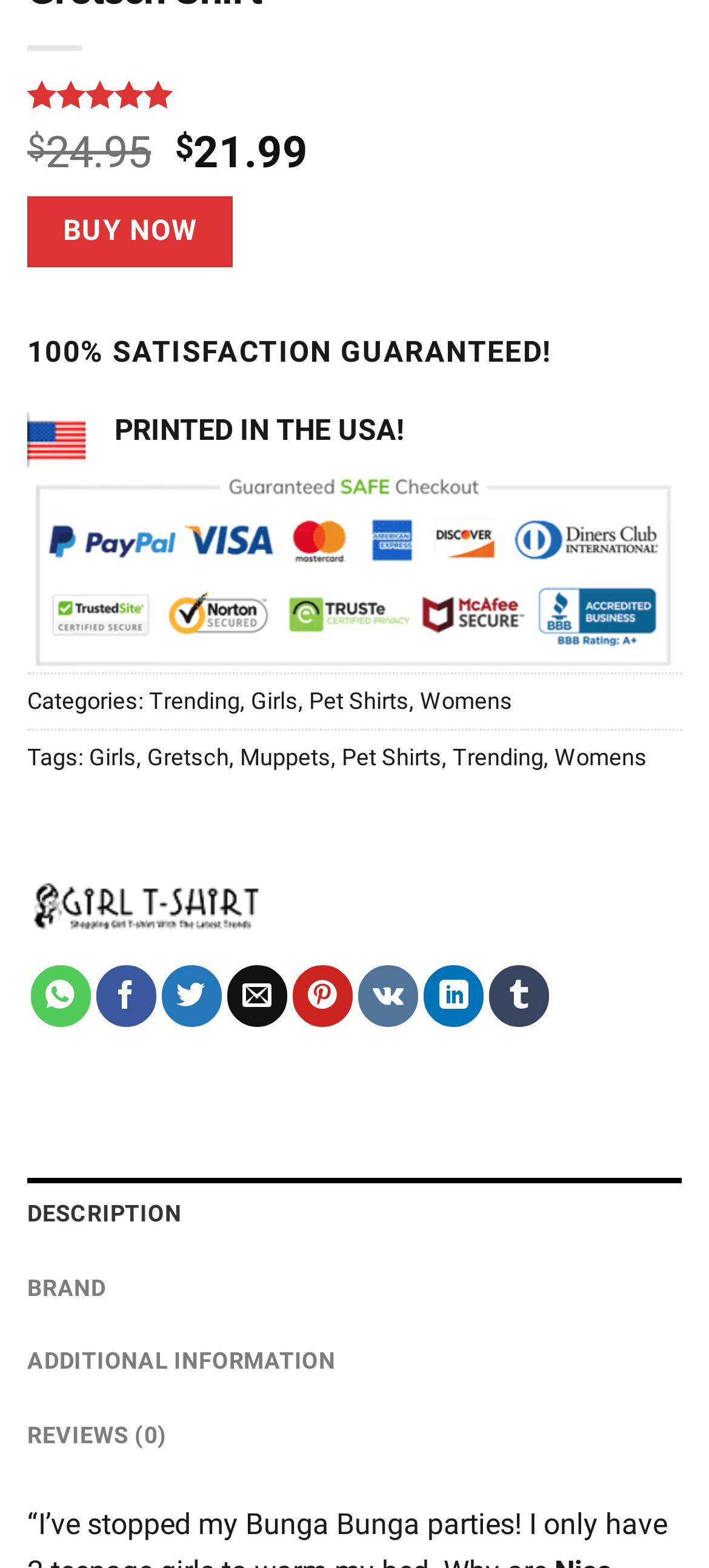Identify the bounding box coordinates of the region that should be clicked to execute the following instruction: "Explore 'Trending' category".

[0.21, 0.438, 0.338, 0.455]